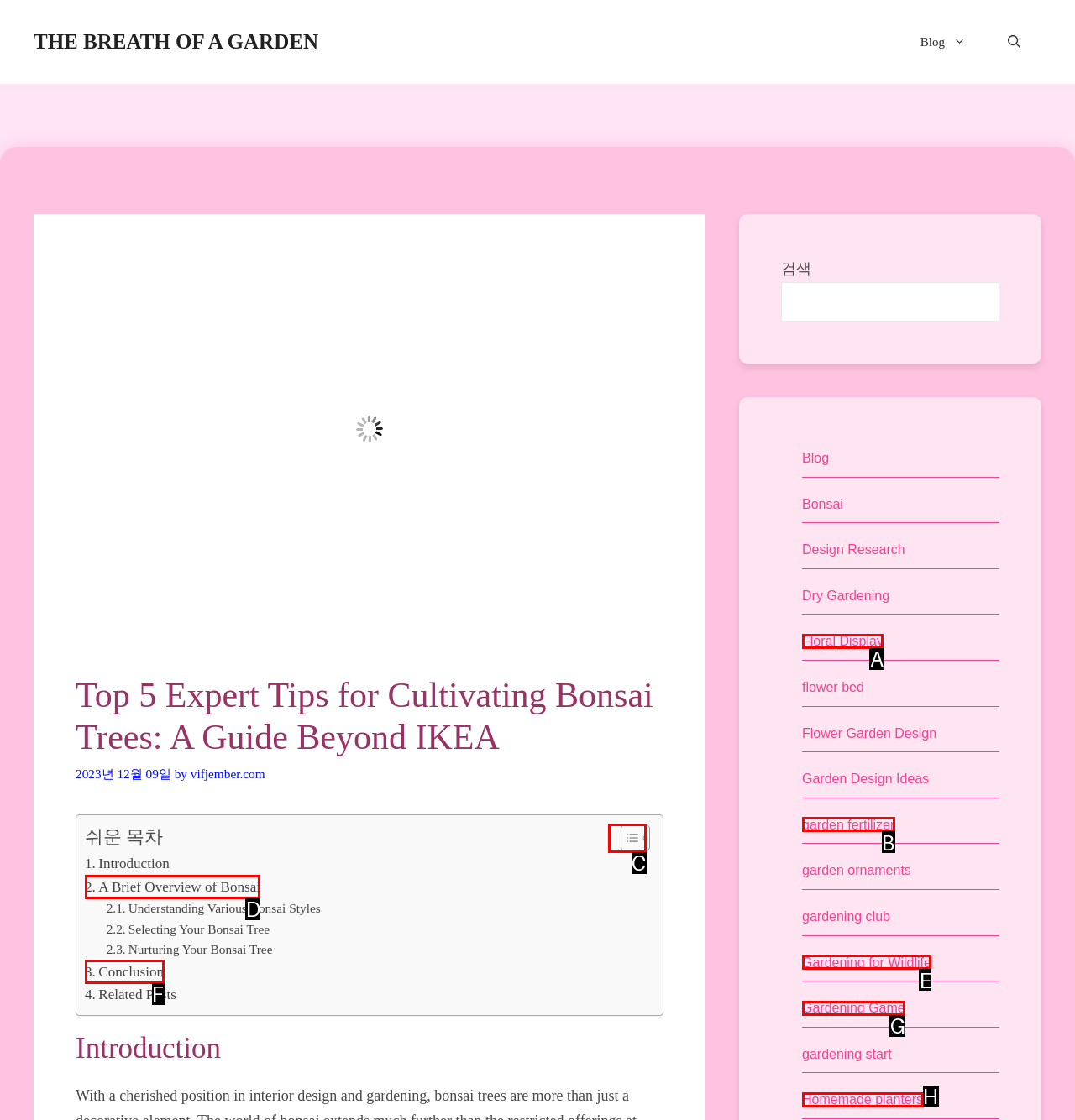Determine which option should be clicked to carry out this task: Toggle the table of content
State the letter of the correct choice from the provided options.

C